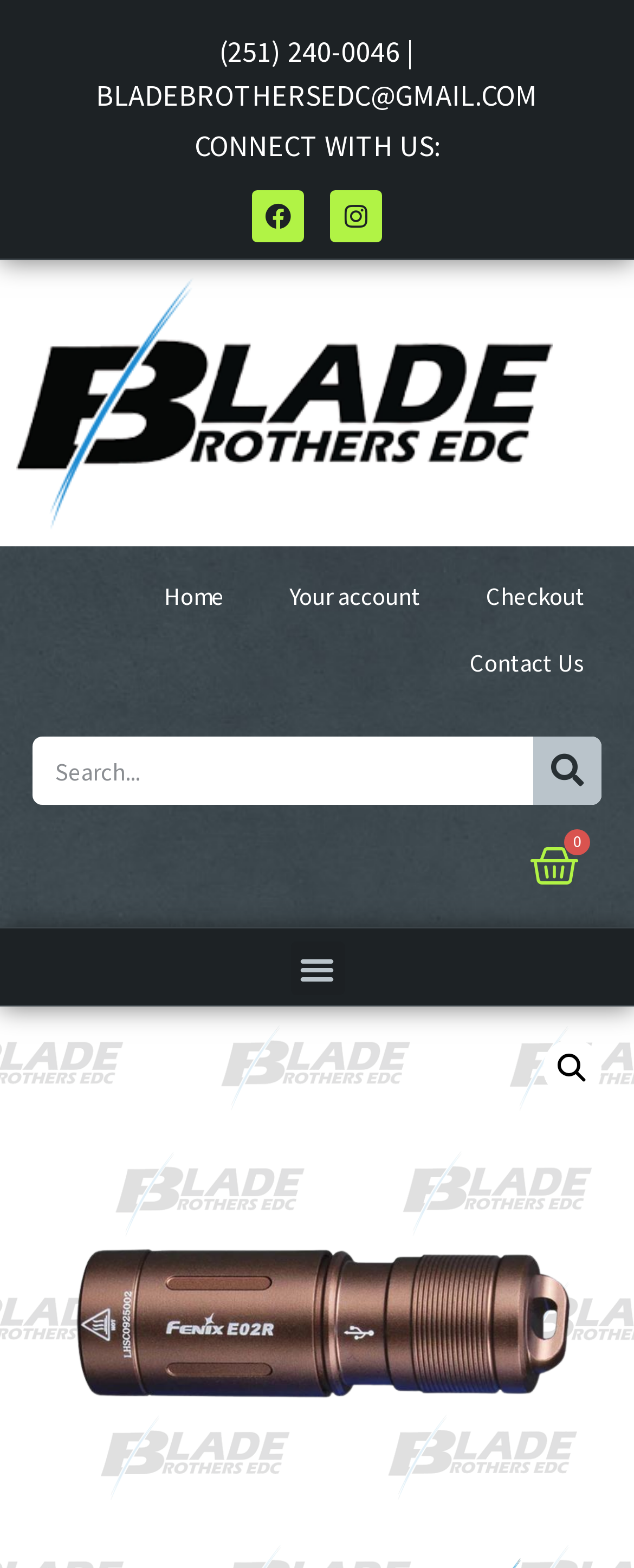Extract the bounding box coordinates for the UI element described by the text: "bladebrothersedc@gmail.com". The coordinates should be in the form of [left, top, right, bottom] with values between 0 and 1.

[0.151, 0.049, 0.849, 0.073]